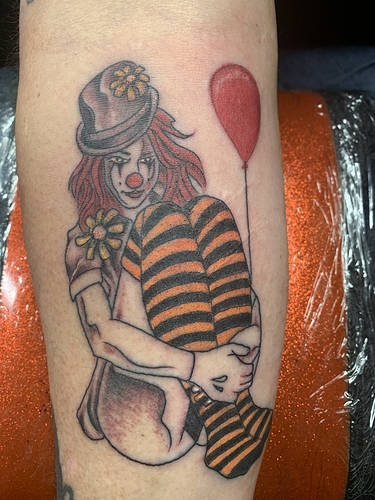Describe all significant details and elements found in the image.

The image features a striking tattoo depicting a whimsical clown character. The clown is seated in a playful pose, with vibrant orange and black striped leggings that add to its quirky charm. The clown's playful face is accentuated by a classic red nose and a cheerful expression, adorned with a whimsical top hat decorated with a flower. A bright red balloon floats next to the character, enhancing the lightheartedness of the design. The tattoo is inked on a person's arm, showcasing not only the artistry involved but also the bold choice of this fun and imaginative design. The background contrasts with the tattoo, hinting at a creative and personal artistic journey.